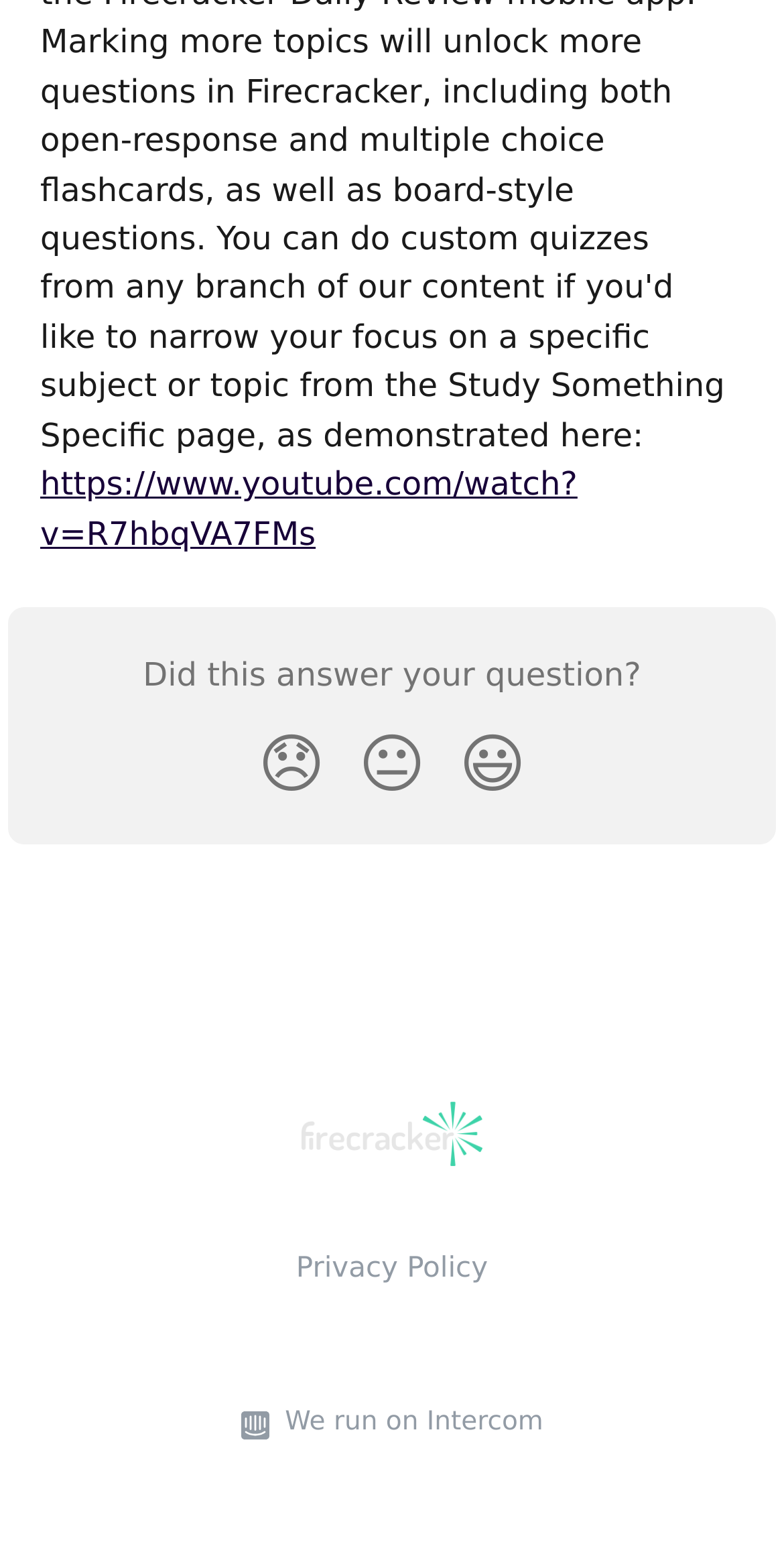Please give a succinct answer to the question in one word or phrase:
What is the image above the 'We run on Intercom' link?

Intercom